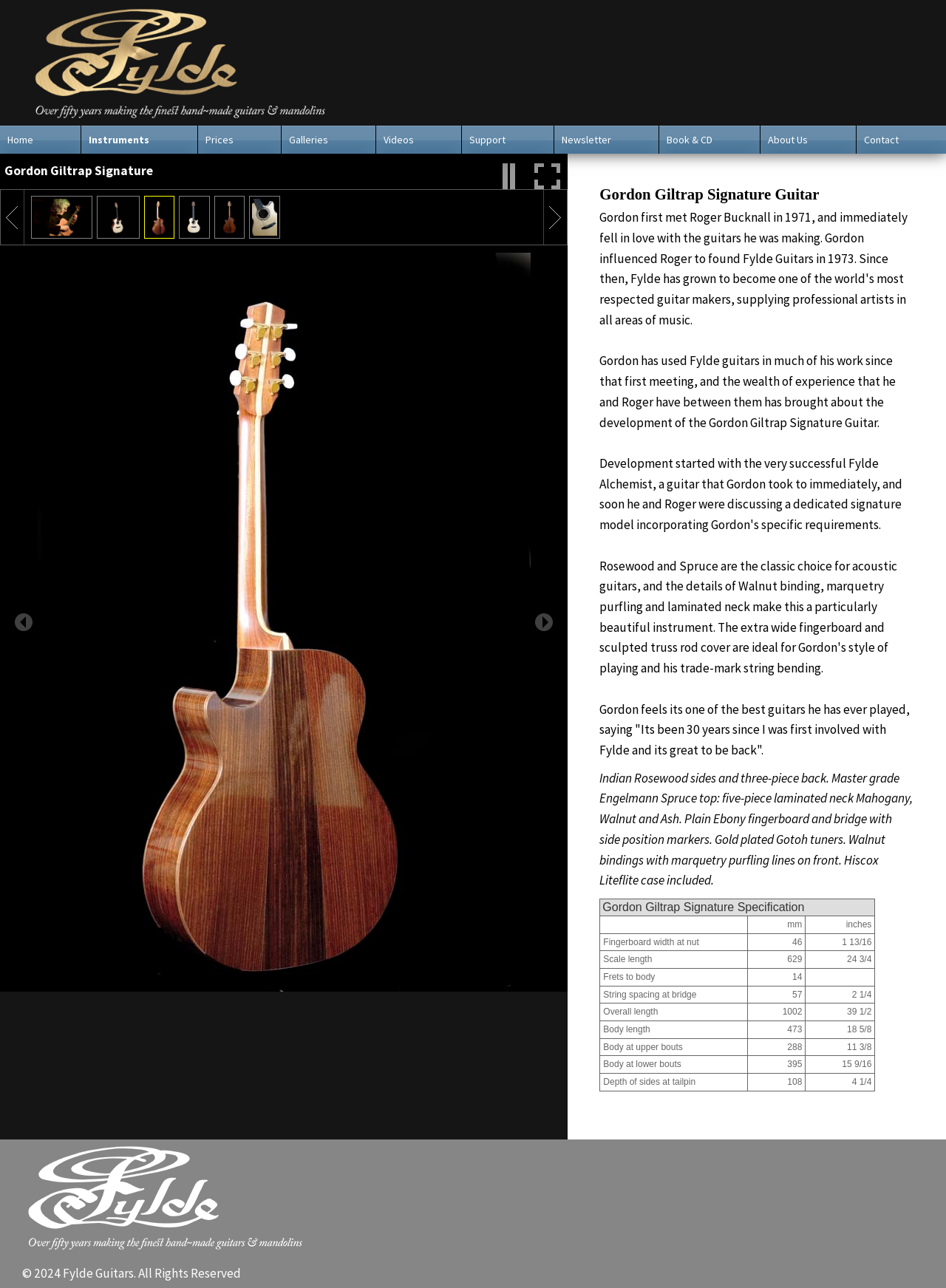Generate a comprehensive caption for the webpage you are viewing.

The webpage is about the Gordon Giltrap Signature Guitar from Fylde Guitars. At the top, there is a logo image and a horizontal navigation menu with 9 menu items: Home, Instruments, Prices, Galleries, Videos, Support, Newsletter, Book & CD, and About Us. Below the menu, there is a heading that reads "Gordon Giltrap Signature Guitar" and a brief description of the guitar.

On the left side, there are 6 thumbnail images of the guitar from different angles, each with a link to a larger image. Below these images, there is a paragraph of text describing Gordon Giltrap's experience with Fylde guitars and his involvement in the development of the signature guitar.

On the right side, there is a table displaying the specifications of the guitar, including fingerboard width, scale length, frets to body, string spacing at bridge, overall length, body length, body at upper bouts, body at lower bouts, and depth of sides at tailpin. Each specification has a measurement in millimeters and inches.

At the bottom of the page, there is a copyright notice and another logo image.